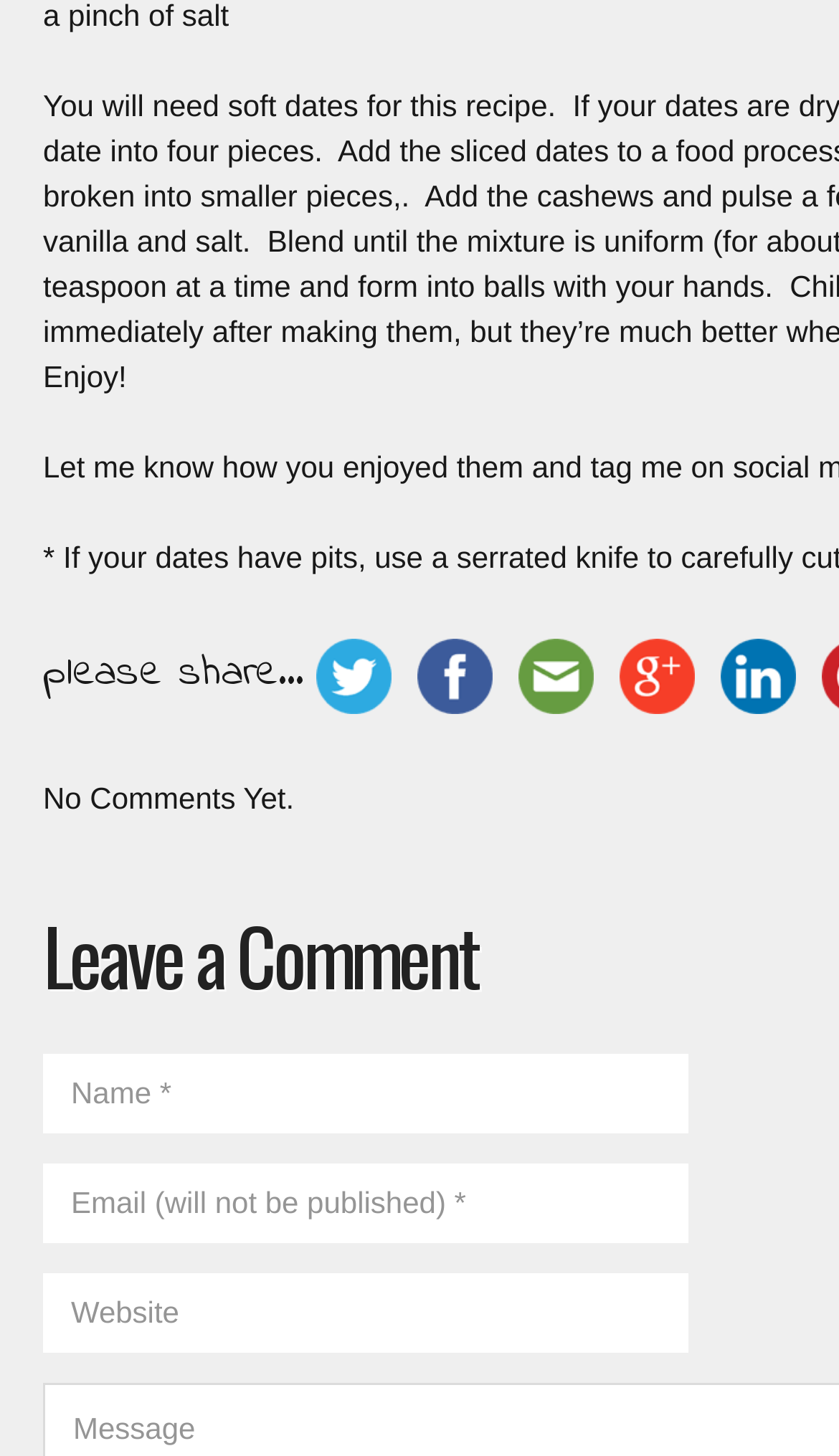Answer the question using only one word or a concise phrase: What is the purpose of the textboxes?

To leave a comment